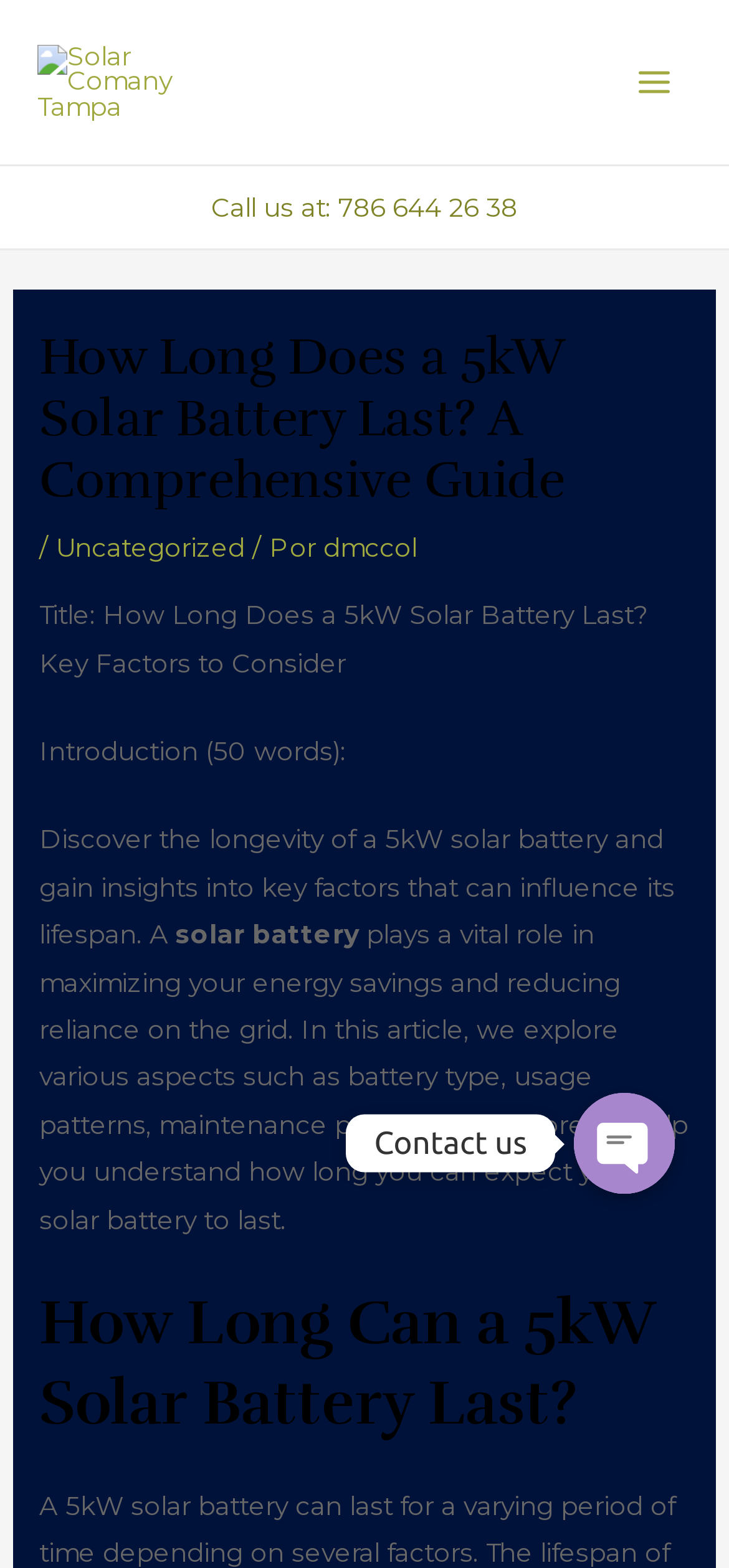Detail the various sections and features present on the webpage.

This webpage is about exploring the longevity of a 5kW solar battery and the key factors that influence its lifespan. At the top left corner, there is a link to "Solar Comany Tampa" accompanied by an image. On the top right corner, there is a "MAIN MENU" button with an image. Below the button, there is a static text "Call us at: 786 644 26 38".

The main content of the webpage is divided into sections. The first section has a heading "How Long Does a 5kW Solar Battery Last? A Comprehensive Guide" followed by a brief introduction that summarizes the article's content. The introduction is divided into two paragraphs, with the first paragraph discussing the importance of understanding the lifespan of a solar battery and the second paragraph outlining the aspects that will be explored in the article.

Below the introduction, there is a heading "How Long Can a 5kW Solar Battery Last?" which likely marks the beginning of the main content of the article. At the bottom right corner, there are three links to "Phone", "Whatsapp", and "SMS" each accompanied by an image. Next to these links, there is a "Contact us" static text and an "OPEN CHATY" button with an image.